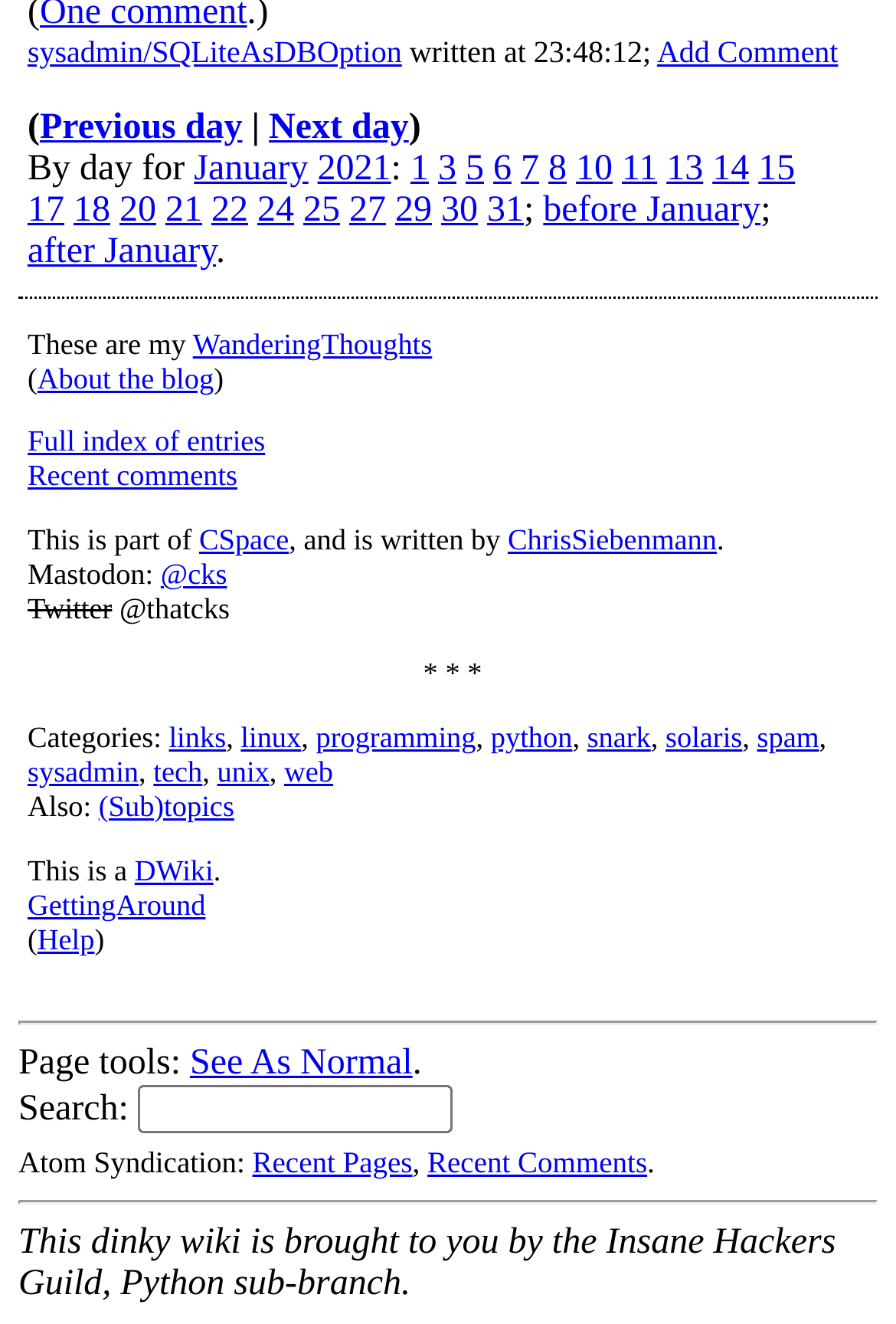Please give a concise answer to this question using a single word or phrase: 
What are the categories of the article?

links, linux, programming, python, snark, solaris, spam, sysadmin, tech, unix, web